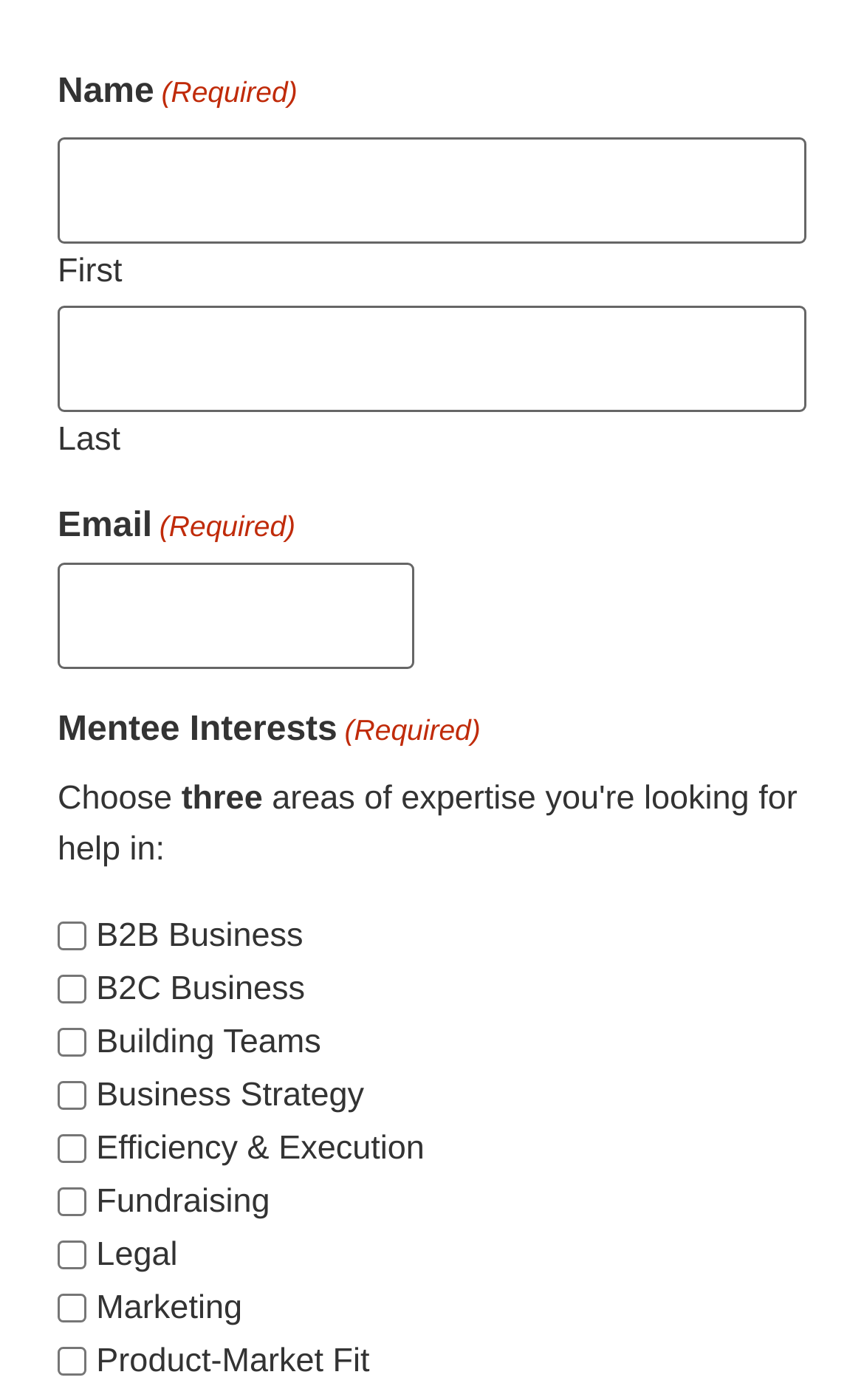Determine the bounding box coordinates in the format (top-left x, top-left y, bottom-right x, bottom-right y). Ensure all values are floating point numbers between 0 and 1. Identify the bounding box of the UI element described by: Ice Hockey

None